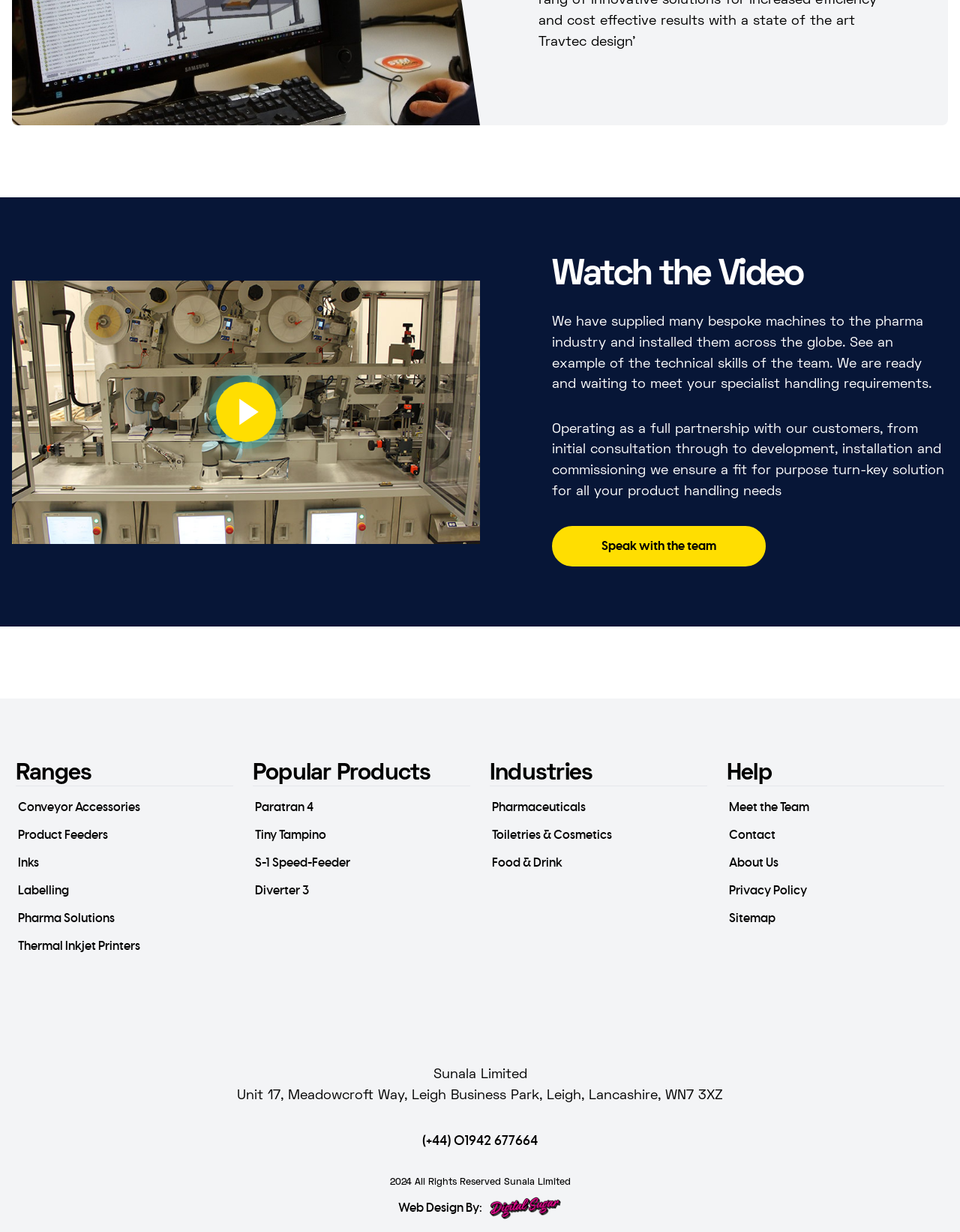Kindly determine the bounding box coordinates for the clickable area to achieve the given instruction: "View Conveyor Accessories".

[0.019, 0.651, 0.146, 0.66]